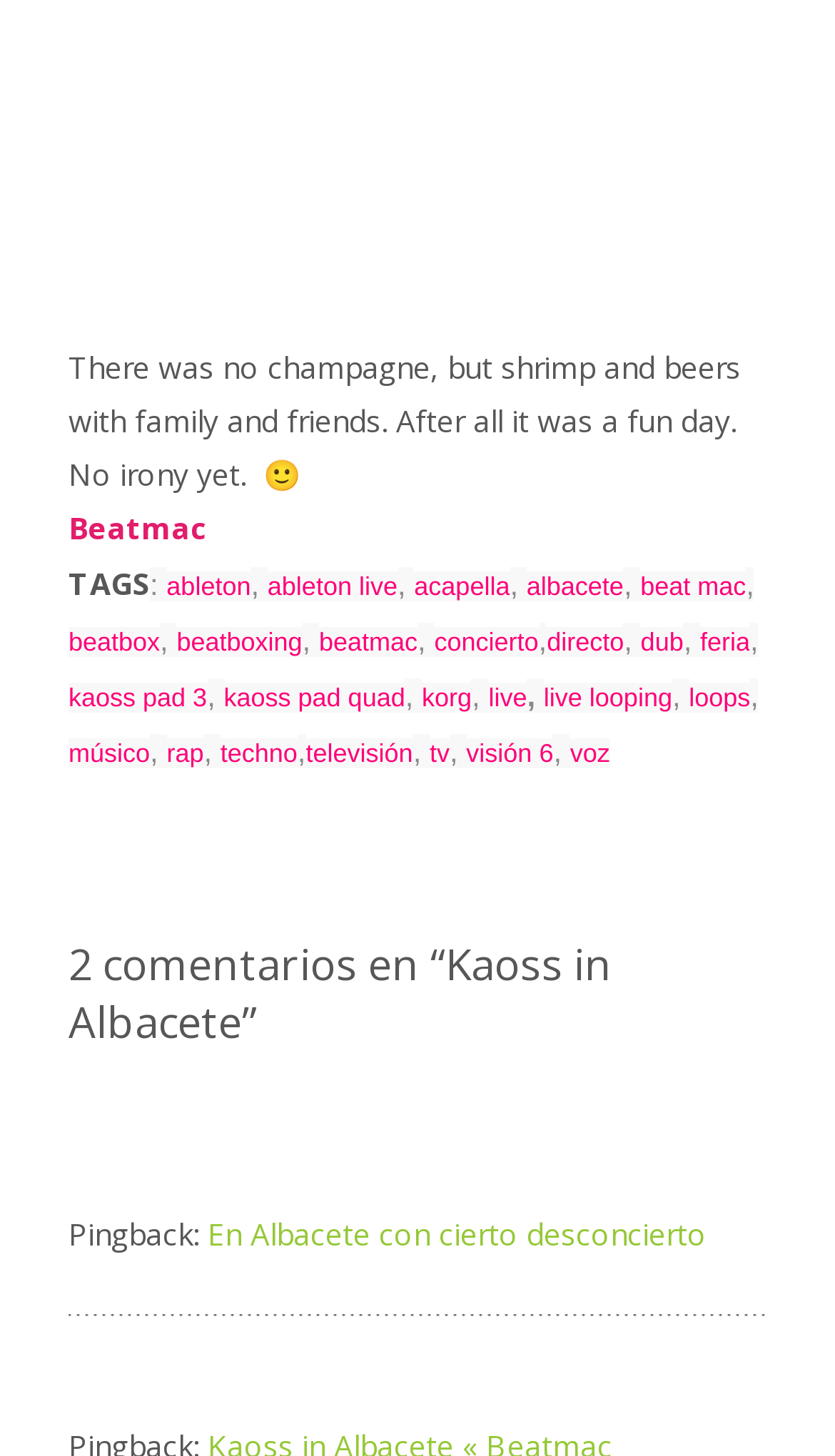Using the webpage screenshot, locate the HTML element that fits the following description and provide its bounding box: "En Albacete con cierto desconcierto".

[0.249, 0.834, 0.846, 0.862]